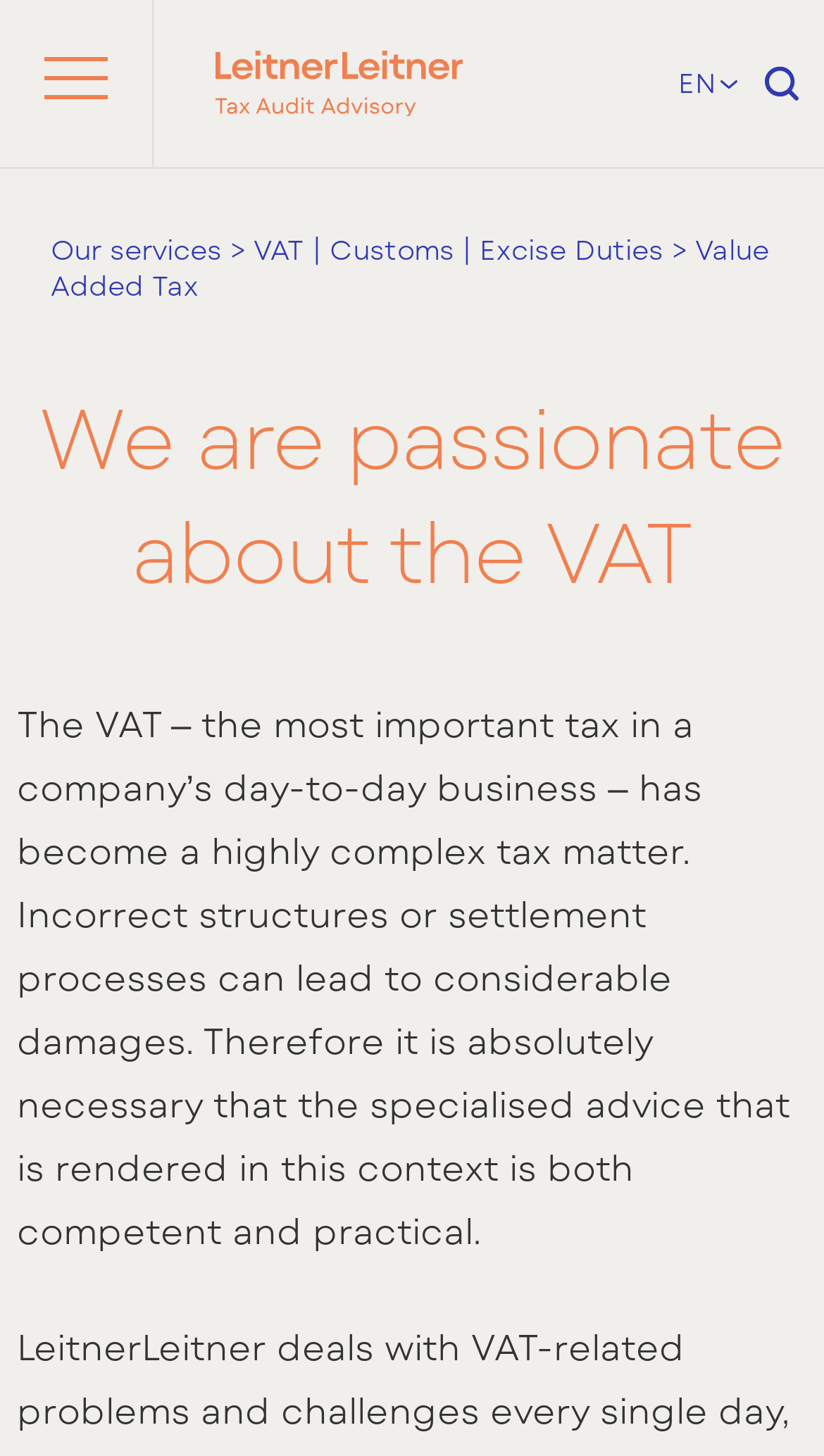Reply to the question with a single word or phrase:
What is the language of the webpage?

EN